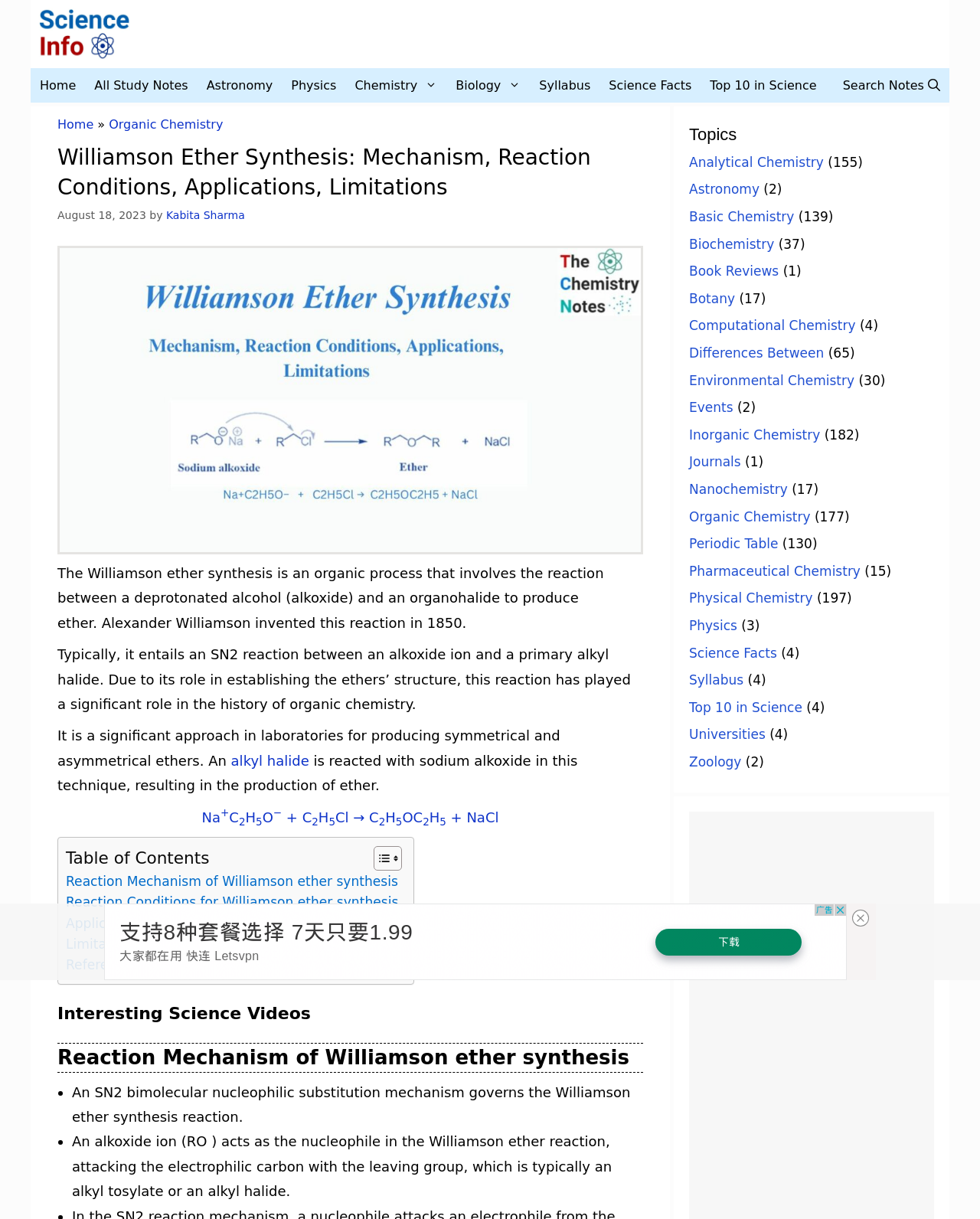Write a detailed summary of the webpage.

The webpage is about the Williamson ether synthesis, an organic process that involves the reaction between a deprotonated alcohol (alkoxide) and an organohalide to produce ether. At the top of the page, there is a banner with a link to "Science Info" and an image. Below the banner, there is a navigation menu with links to "Home", "All Study Notes", "Astronomy", "Physics", "Chemistry", "Biology", "Syllabus", "Science Facts", and "Top 10 in Science".

The main content of the page is divided into several sections. The first section has a heading "Williamson Ether Synthesis: Mechanism, Reaction Conditions, Applications, Limitations" and a time stamp "August 18, 2023". Below the heading, there is an image related to the Williamson ether synthesis. The text in this section explains the Williamson ether synthesis reaction, its mechanism, and its significance in the history of organic chemistry.

The next section has a figure with an image and a paragraph of text that describes the reaction between an alkoxide ion and a primary alkyl halide. There are also links to related terms, such as "alkyl halide". The text in this section explains the reaction mechanism and the role of the alkoxide ion and the alkyl halide.

The page also has a table of contents with links to different sections, including "Reaction Mechanism of Williamson ether synthesis", "Reaction Conditions for Williamson ether synthesis", "Applications of Williamson reaction", "Limitations of Williamson ether synthesis", and "References".

In the lower part of the page, there is a section with a heading "Interesting Science Videos" and a section with a heading "Reaction Mechanism of Williamson ether synthesis" that lists two points about the reaction mechanism.

On the right side of the page, there is a complementary section with a heading "Topics" and a link to "Analytical Chemistry".